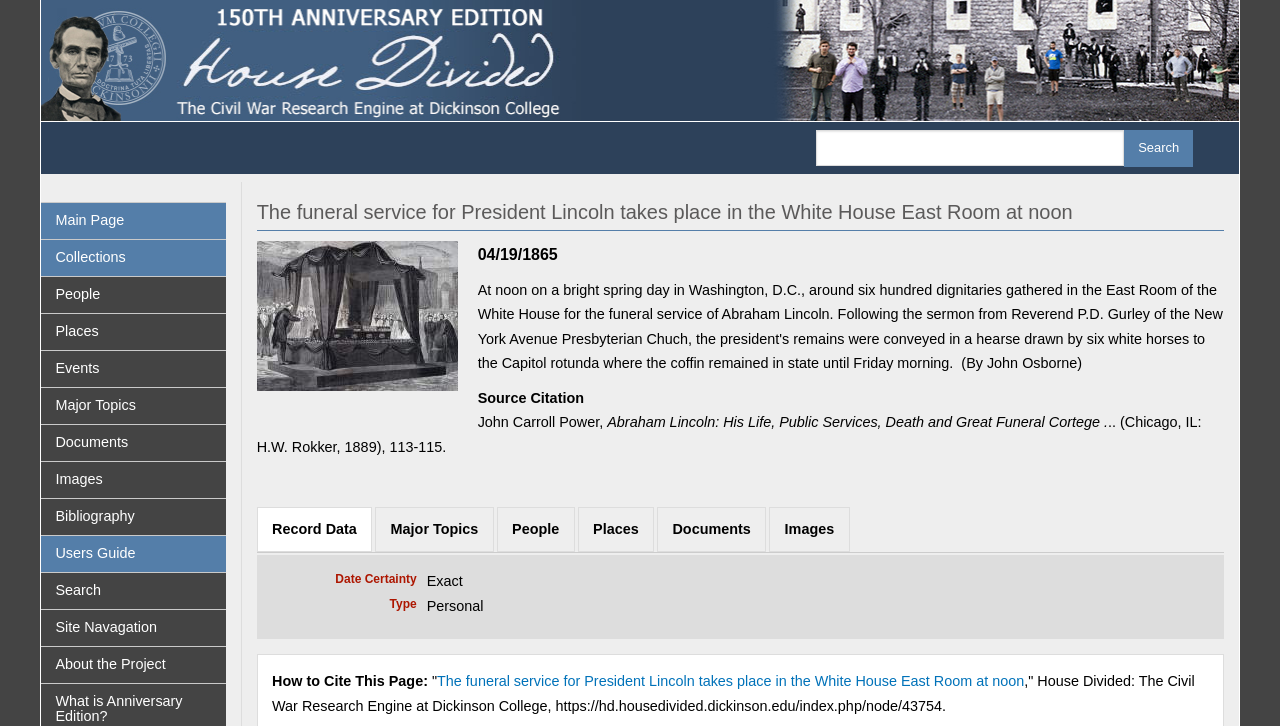Extract the main heading text from the webpage.

The funeral service for President Lincoln takes place in the White House East Room at noon